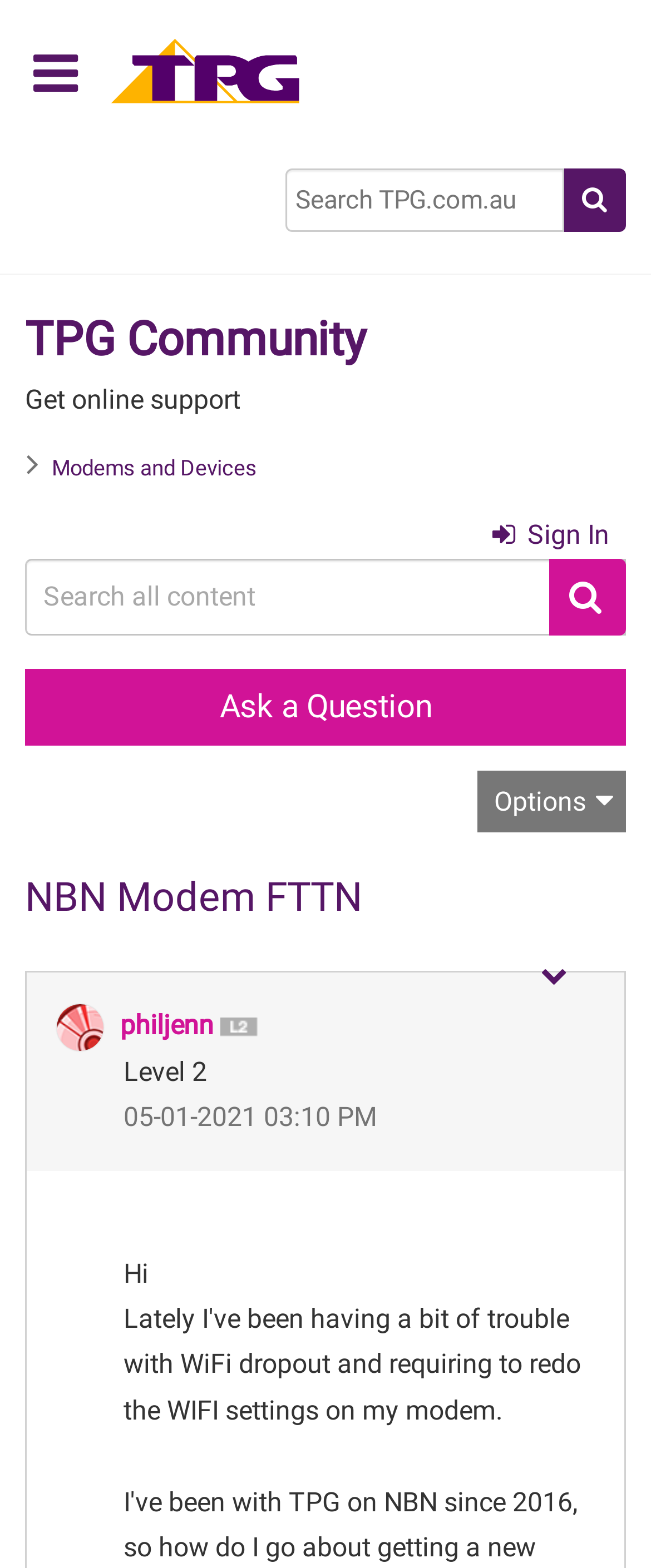Identify the bounding box of the UI element described as follows: "TPG Community". Provide the coordinates as four float numbers in the range of 0 to 1 [left, top, right, bottom].

[0.038, 0.199, 0.562, 0.234]